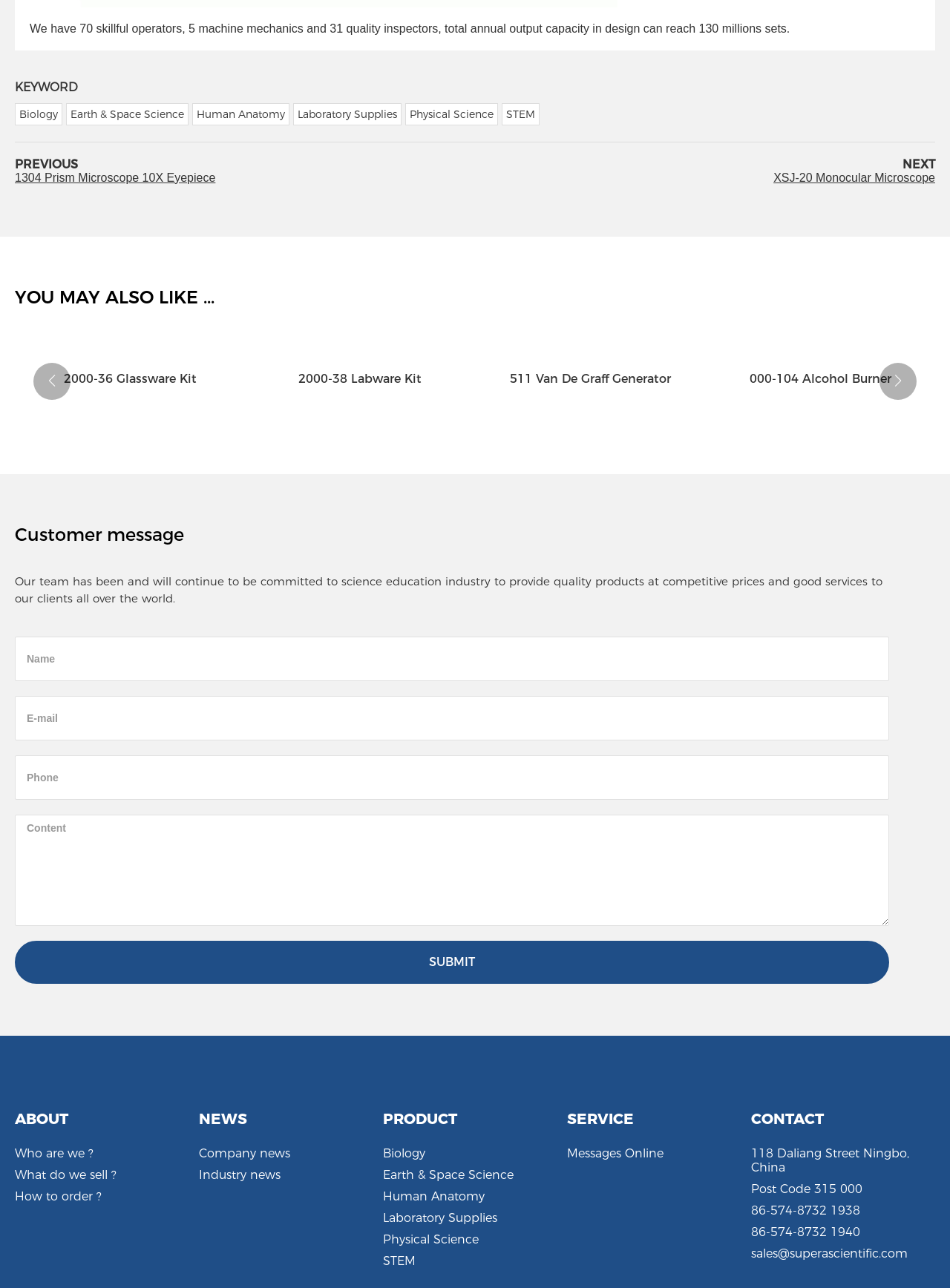From the webpage screenshot, identify the region described by 511 Van De Graff Generator. Provide the bounding box coordinates as (top-left x, top-left y, bottom-right x, bottom-right y), with each value being a floating point number between 0 and 1.

[0.536, 0.289, 0.706, 0.3]